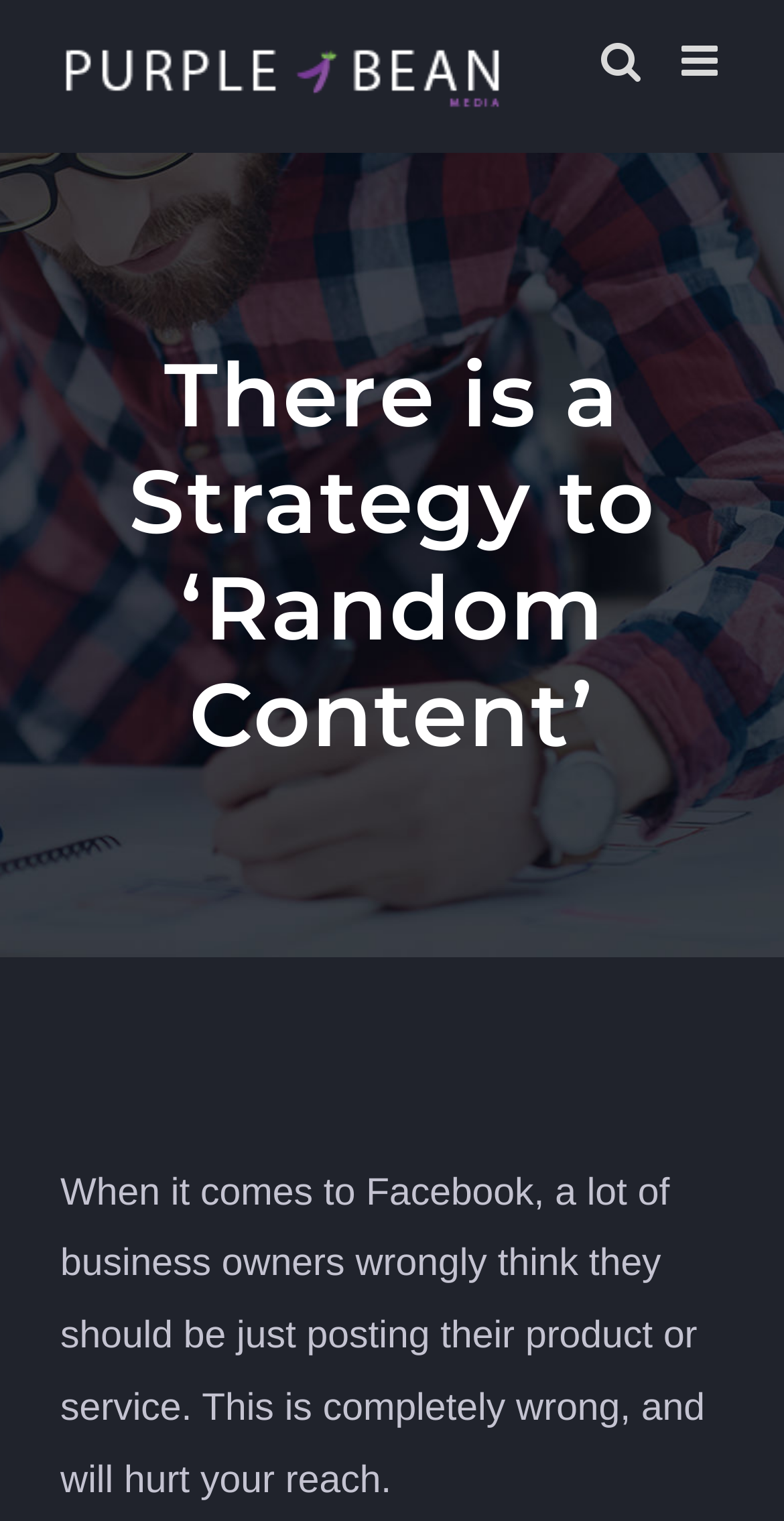Provide the bounding box coordinates of the UI element this sentence describes: "January 2023".

None